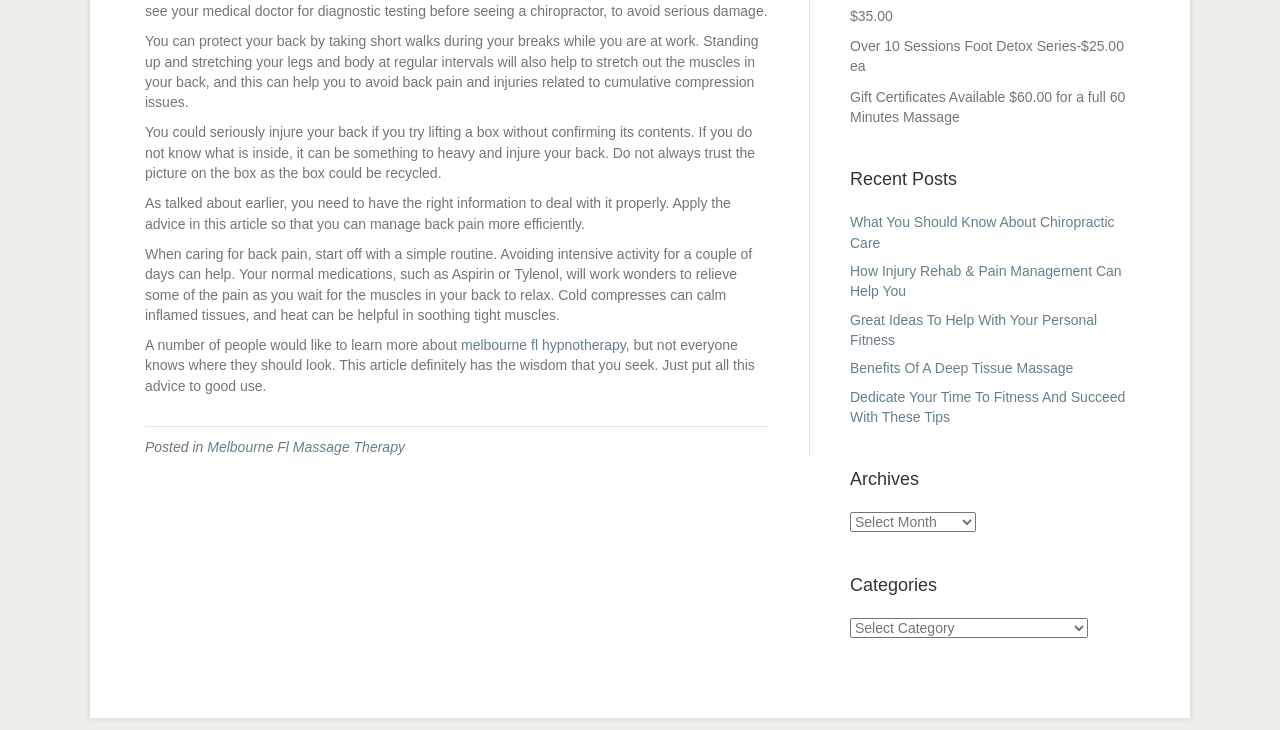How many sessions are included in the Foot Detox Series?
Offer a detailed and full explanation in response to the question.

The webpage contains a section with prices, and one of the options is 'Over 10 Sessions Foot Detox Series-$25.00 ea', which indicates that the Foot Detox Series includes more than 10 sessions.